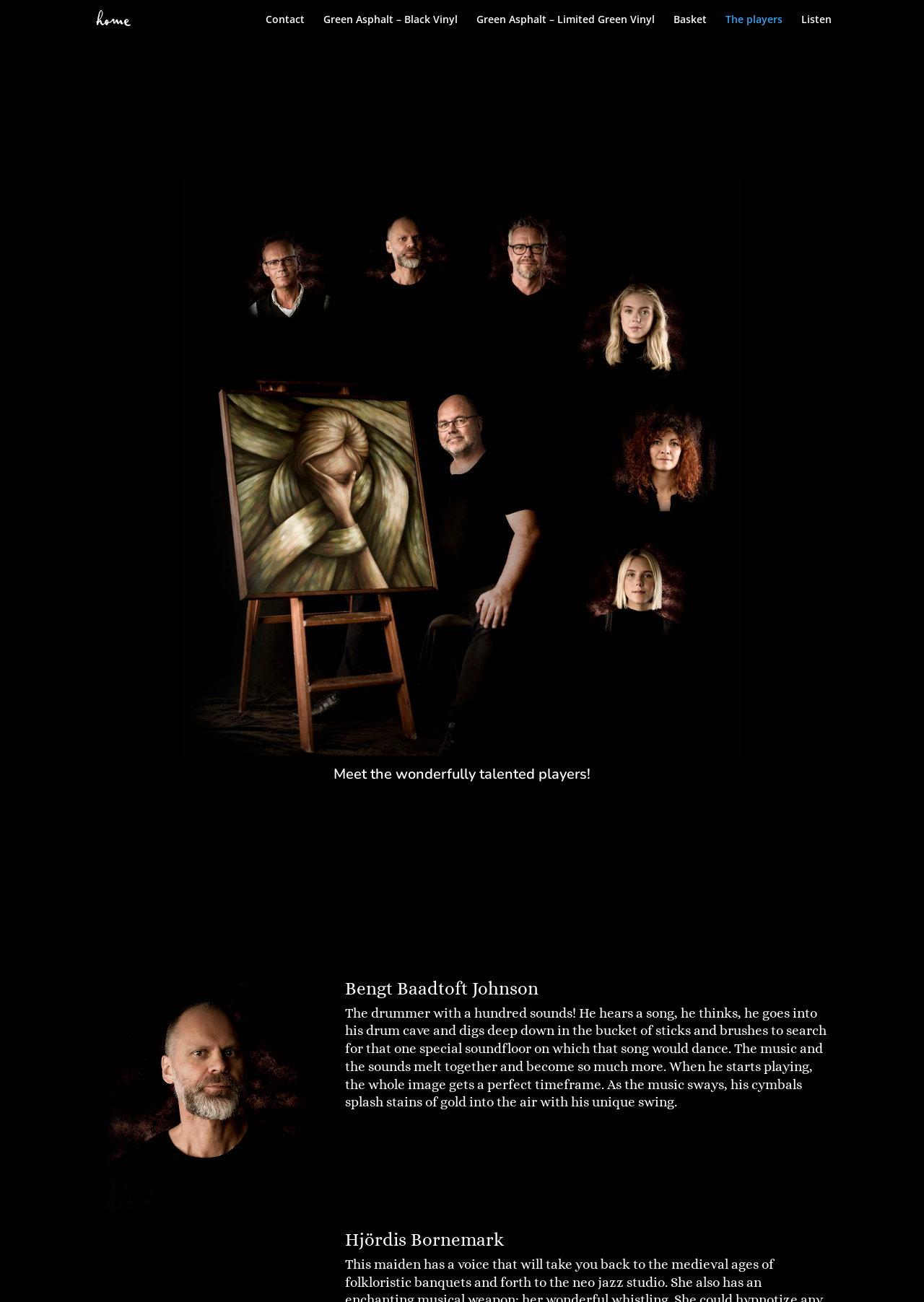How many links are in the top navigation bar?
Please respond to the question with as much detail as possible.

I counted the links in the top navigation bar, which are 'Green Asphalt', 'Contact', 'Green Asphalt – Black Vinyl', 'Green Asphalt – Limited Green Vinyl', and 'Basket', totaling 5 links.